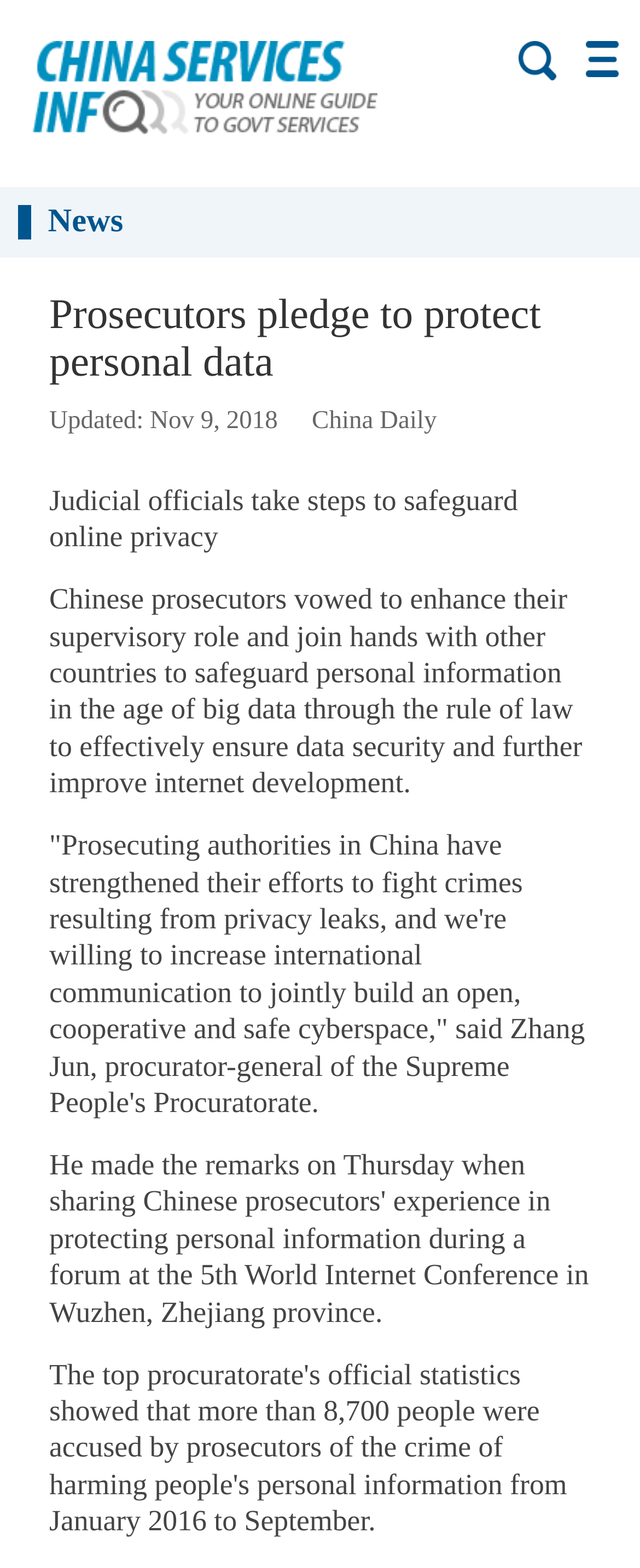Review the image closely and give a comprehensive answer to the question: What is the main topic of the article?

I found the main topic of the article by reading the subheading 'Judicial officials take steps to safeguard online privacy' and the content of the article, which discusses the efforts of Chinese prosecutors to protect personal data.